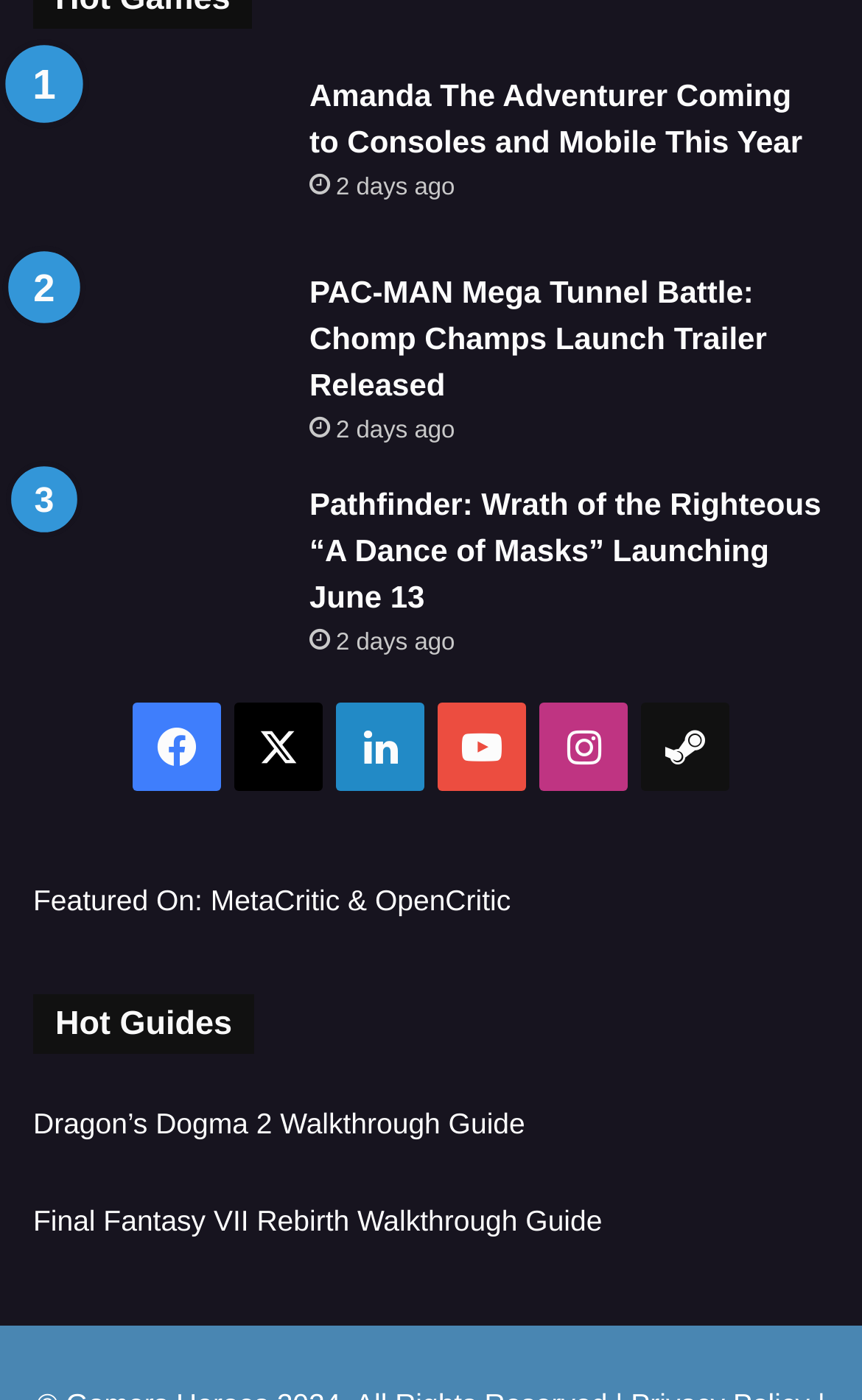Show the bounding box coordinates of the element that should be clicked to complete the task: "Watch the PAC-MAN Mega Tunnel Battle: Chomp Champs Launch Trailer".

[0.038, 0.193, 0.321, 0.311]